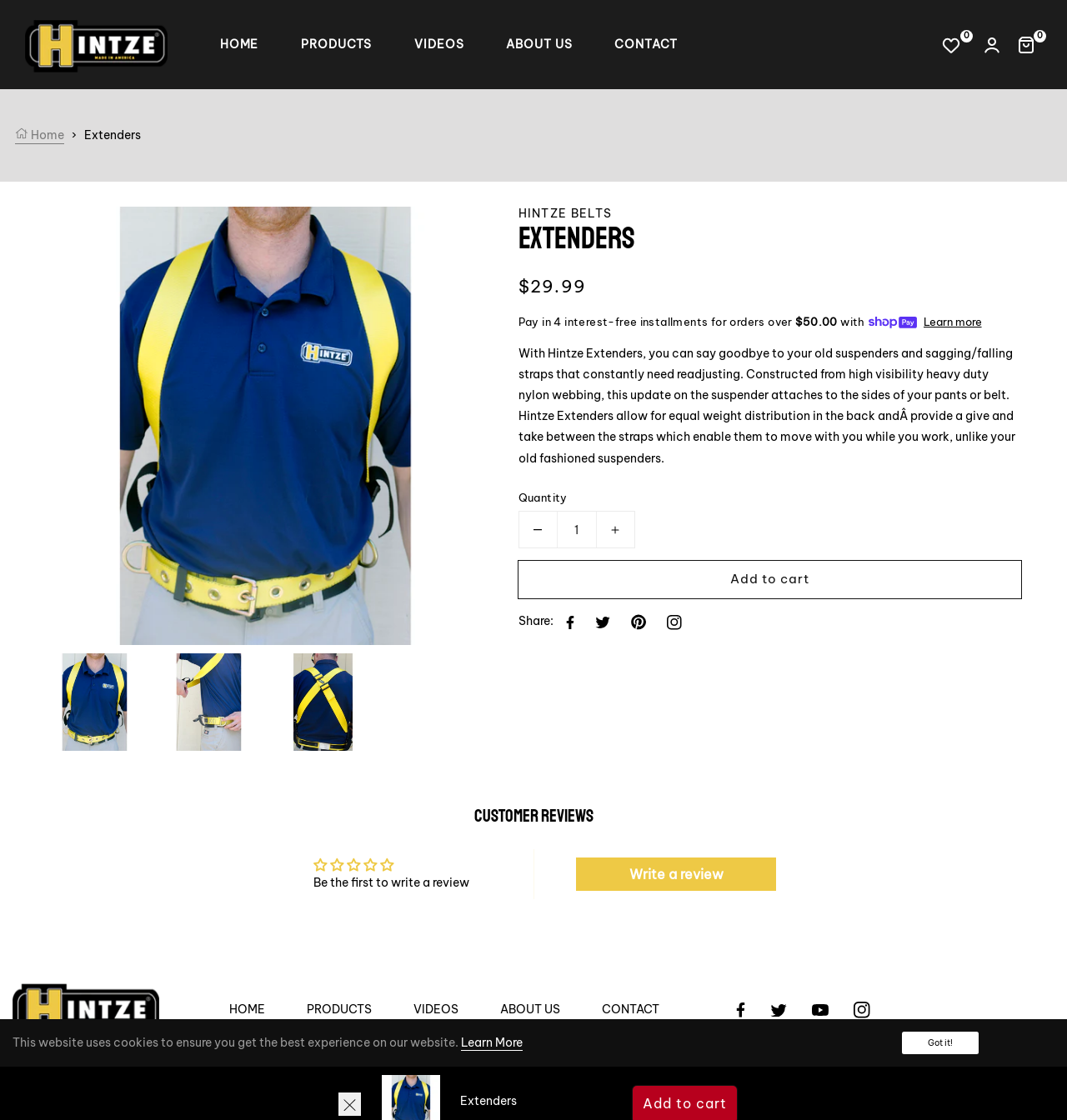What is the price of the product?
Please provide a comprehensive answer based on the details in the screenshot.

The price of the product is $29.99, which can be found in the description list detail with the text '$29.99'.